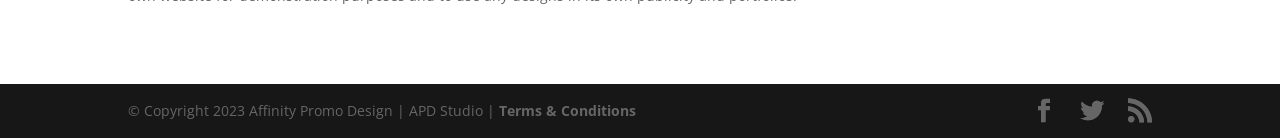Identify the bounding box for the UI element described as: "Terms & Conditions". The coordinates should be four float numbers between 0 and 1, i.e., [left, top, right, bottom].

[0.39, 0.735, 0.497, 0.873]